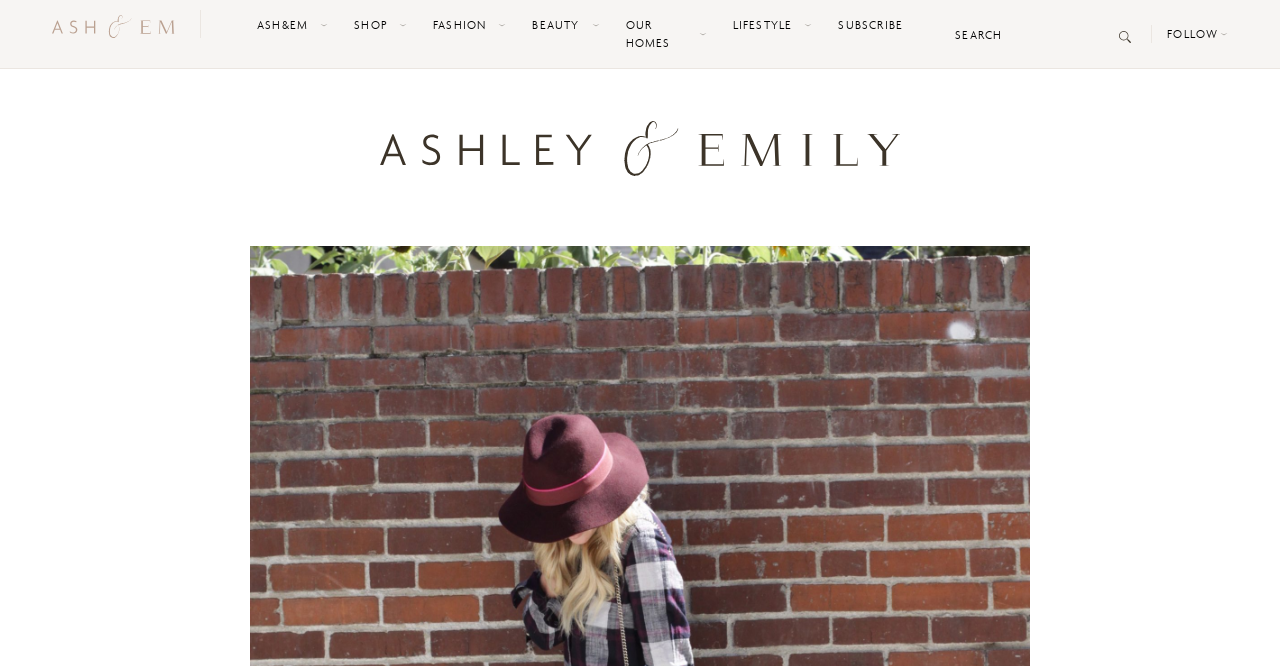How many links are in the top navigation bar?
Provide a detailed and well-explained answer to the question.

I counted the links in the top navigation bar, which are 'ASH&EM', 'SHOP', 'FASHION', 'BEAUTY', 'OUR HOMES', 'LIFESTYLE', and 'SUBSCRIBE'. There are 7 links in total.